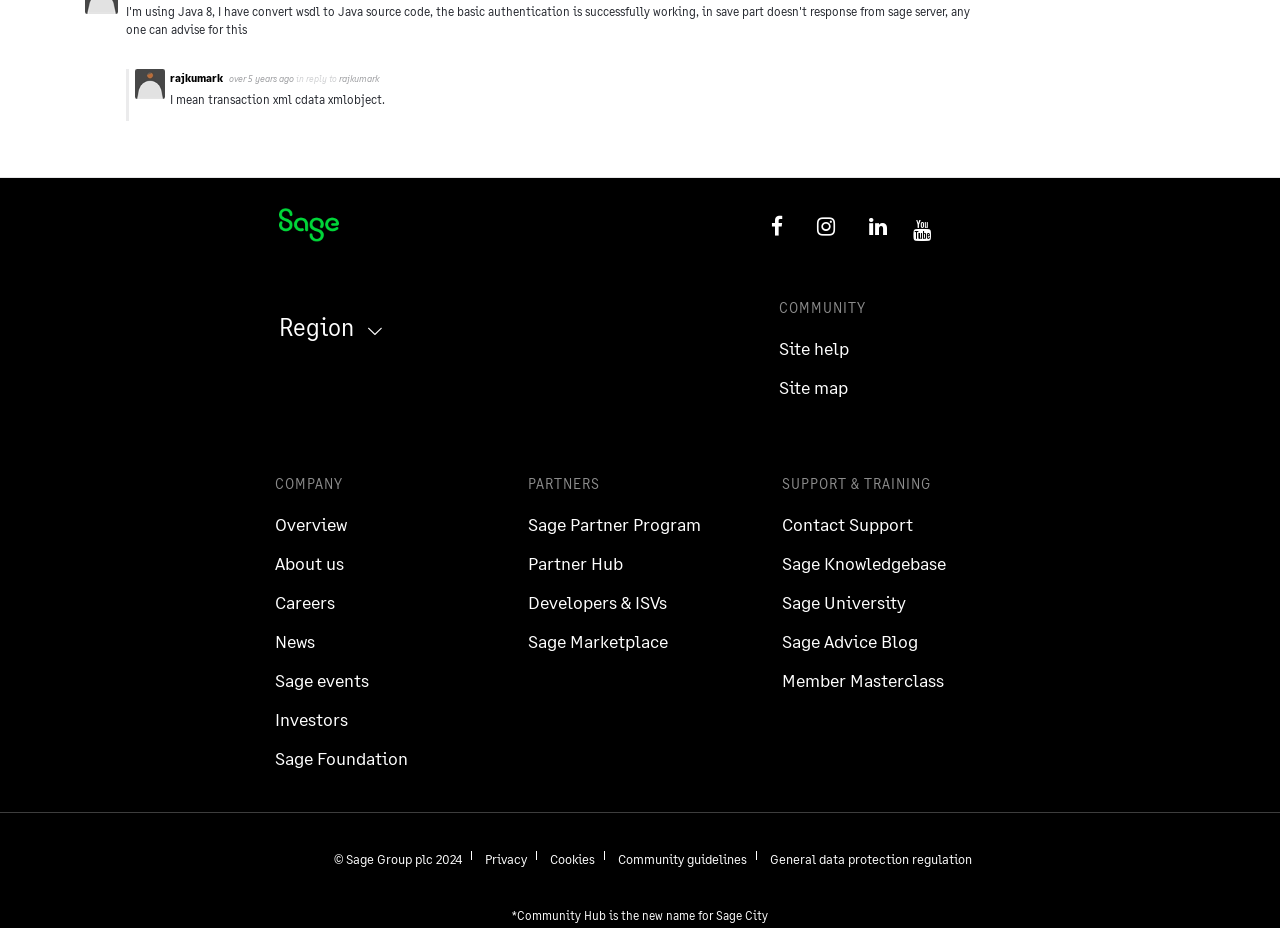Identify the bounding box coordinates of the clickable region to carry out the given instruction: "Go to Facebook".

[0.596, 0.226, 0.632, 0.256]